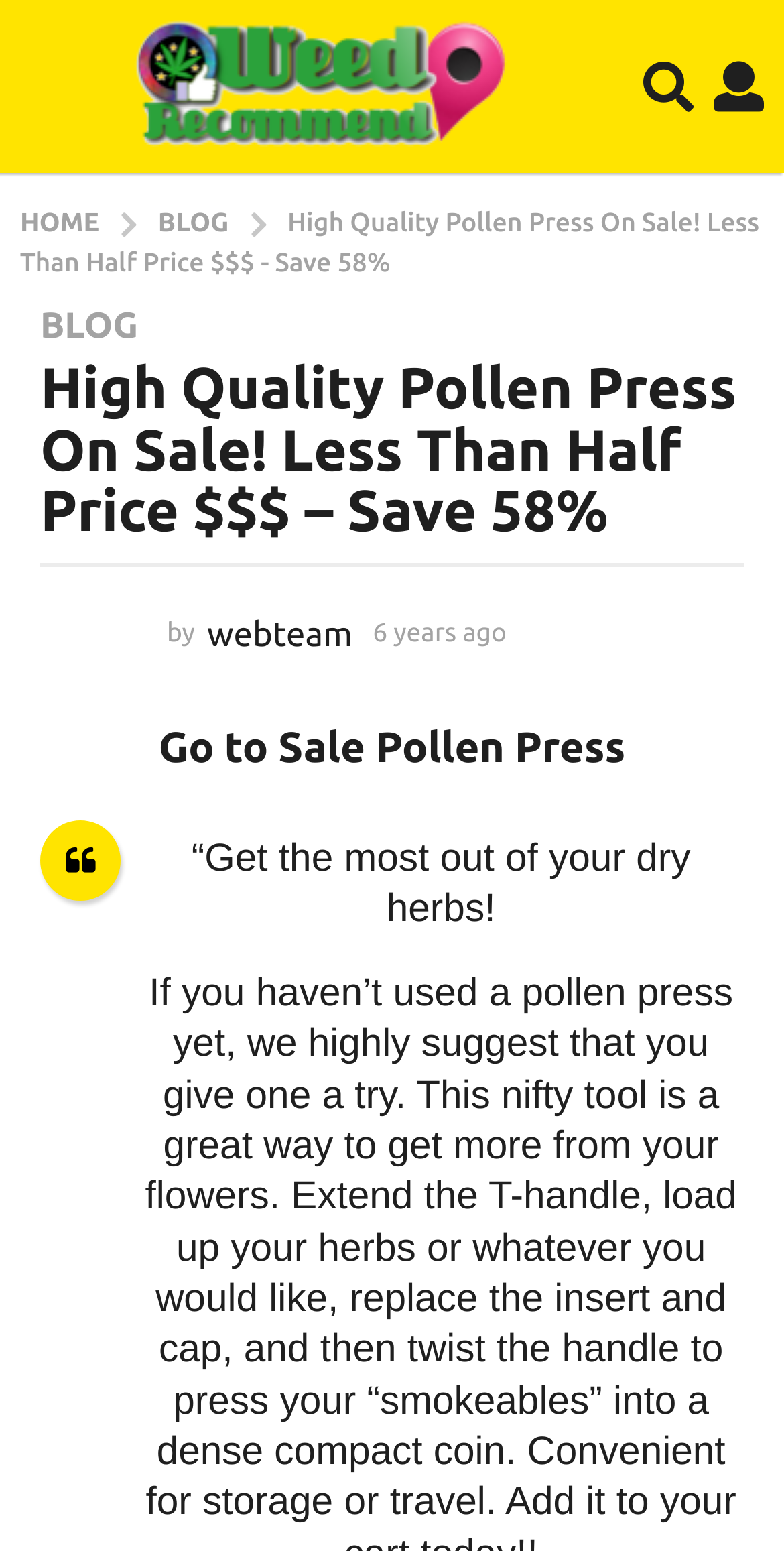Please locate the bounding box coordinates of the region I need to click to follow this instruction: "Click the share button".

[0.821, 0.03, 0.885, 0.082]